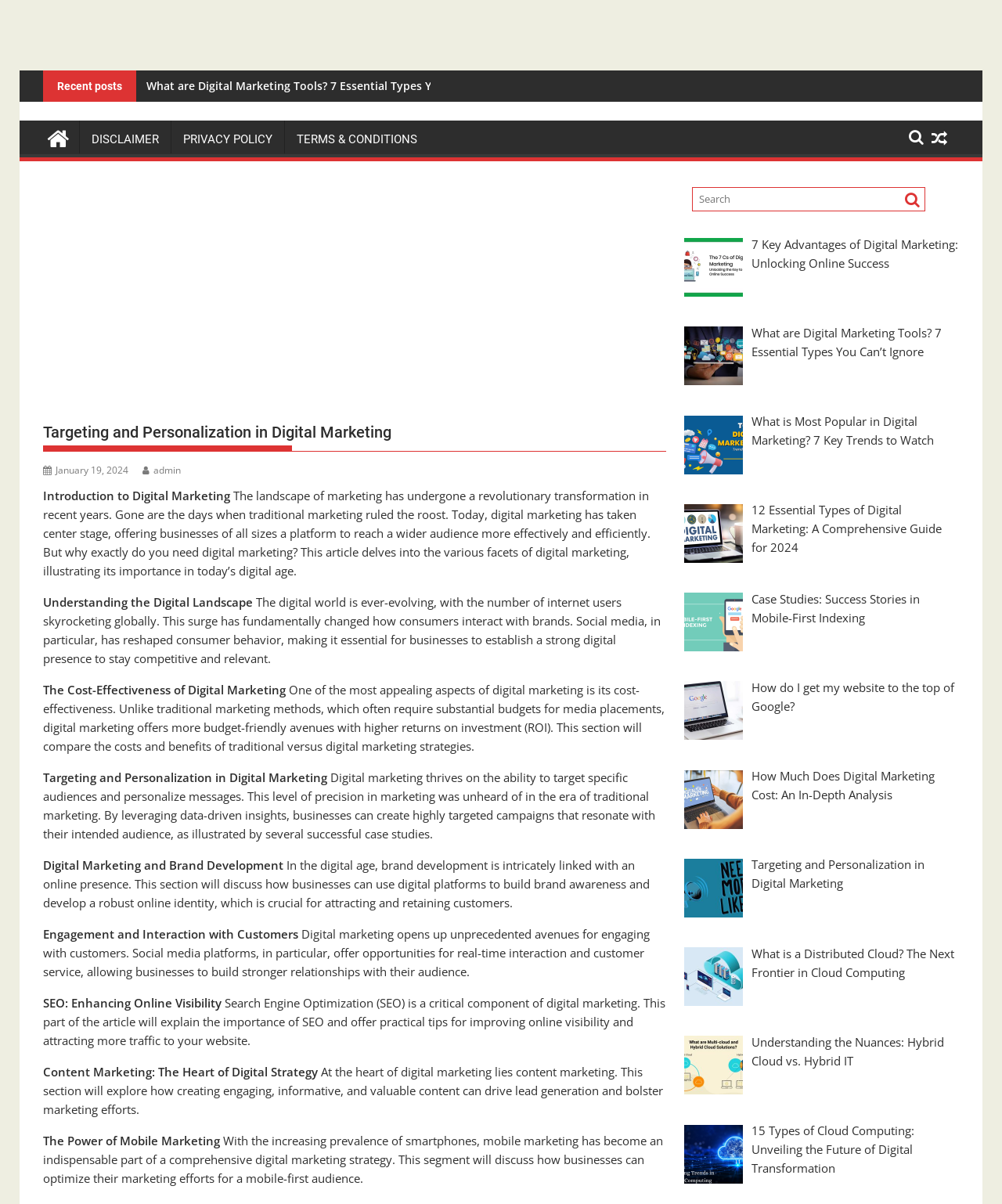Please identify the bounding box coordinates of where to click in order to follow the instruction: "Go to the disclaimer page".

[0.08, 0.1, 0.17, 0.131]